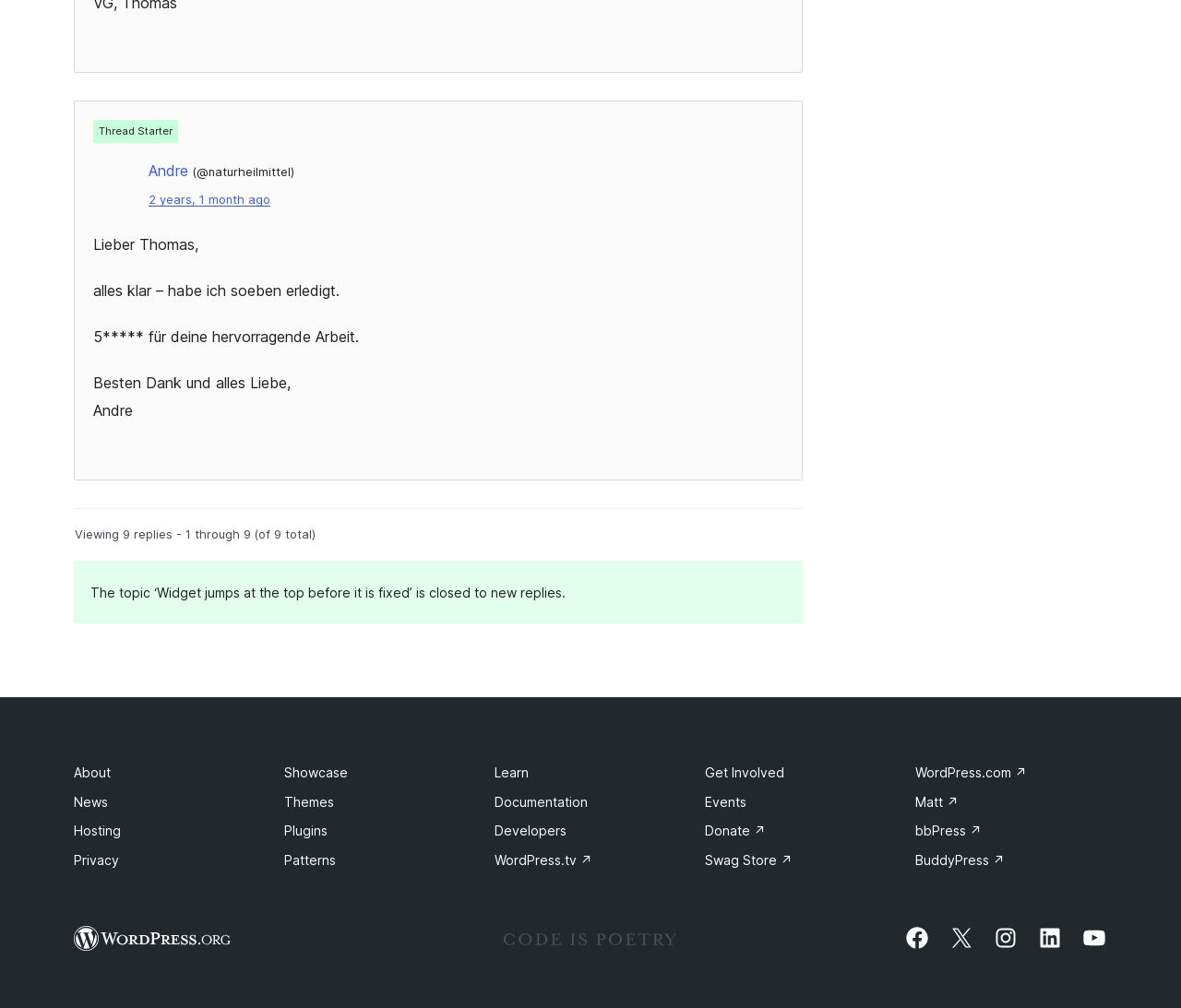Please determine the bounding box coordinates of the element's region to click in order to carry out the following instruction: "Go to the About page". The coordinates should be four float numbers between 0 and 1, i.e., [left, top, right, bottom].

[0.062, 0.758, 0.094, 0.774]